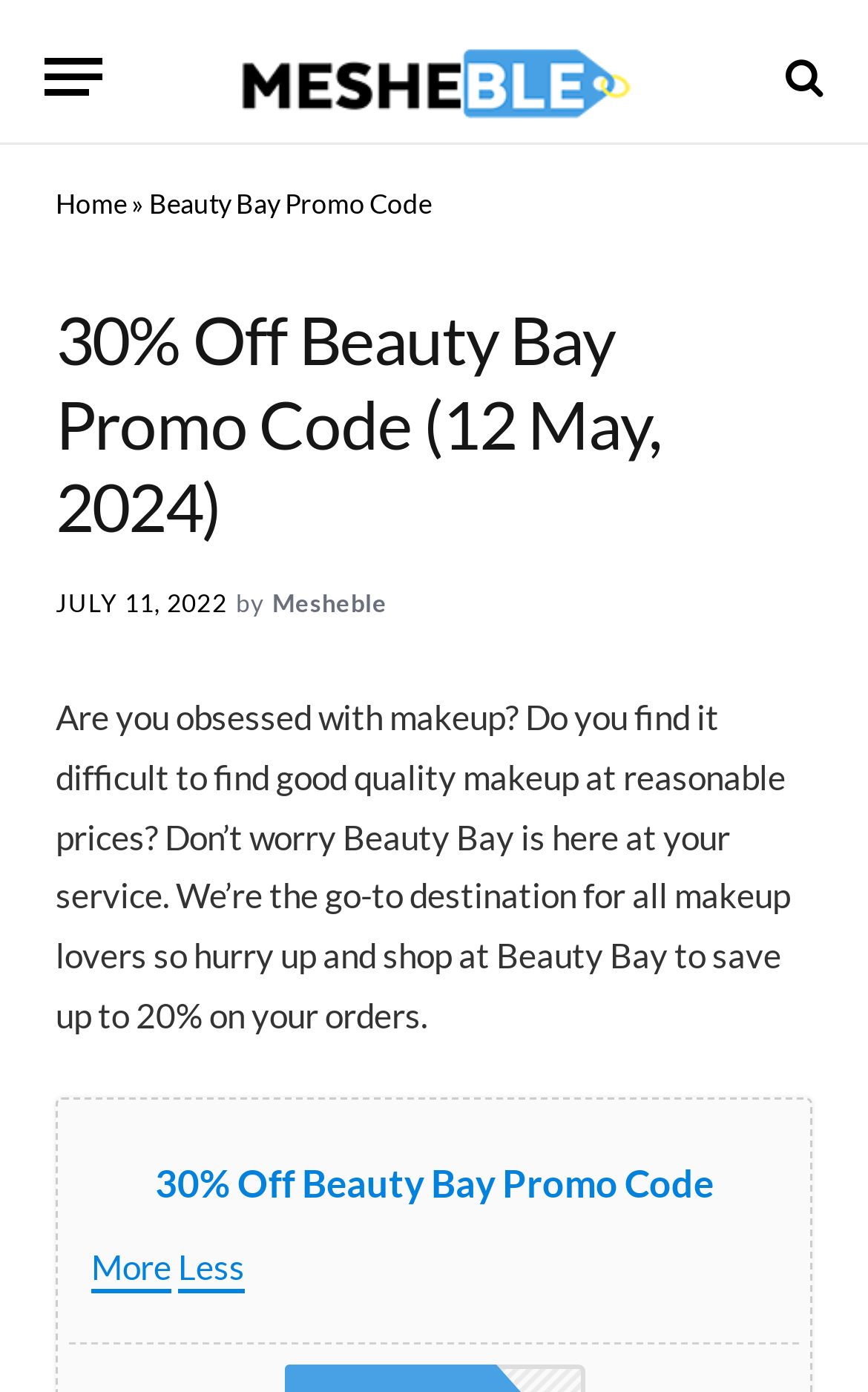Could you highlight the region that needs to be clicked to execute the instruction: "Get the 30% off Beauty Bay promo code"?

[0.178, 0.833, 0.822, 0.867]